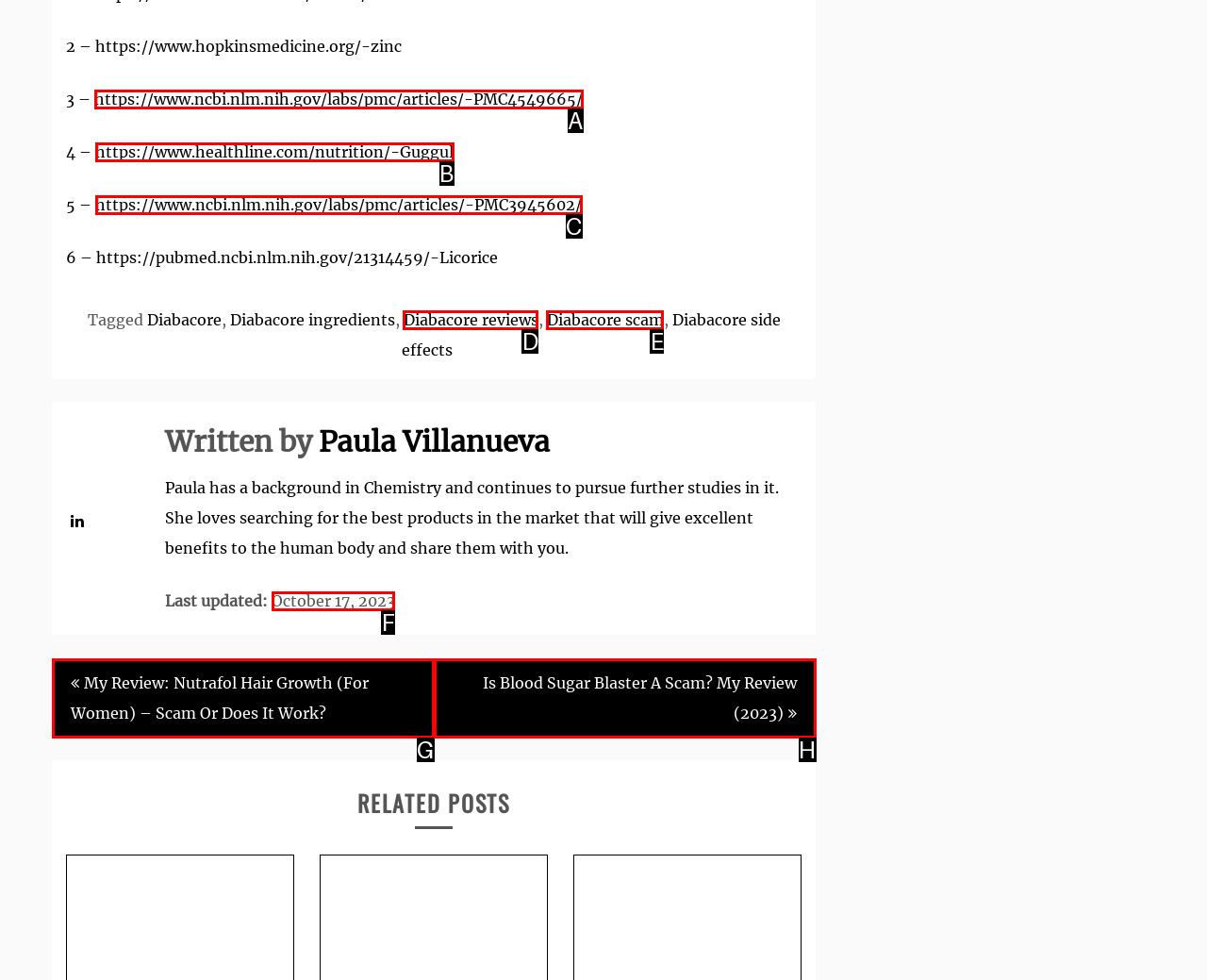What option should you select to complete this task: Check the last updated date? Indicate your answer by providing the letter only.

F